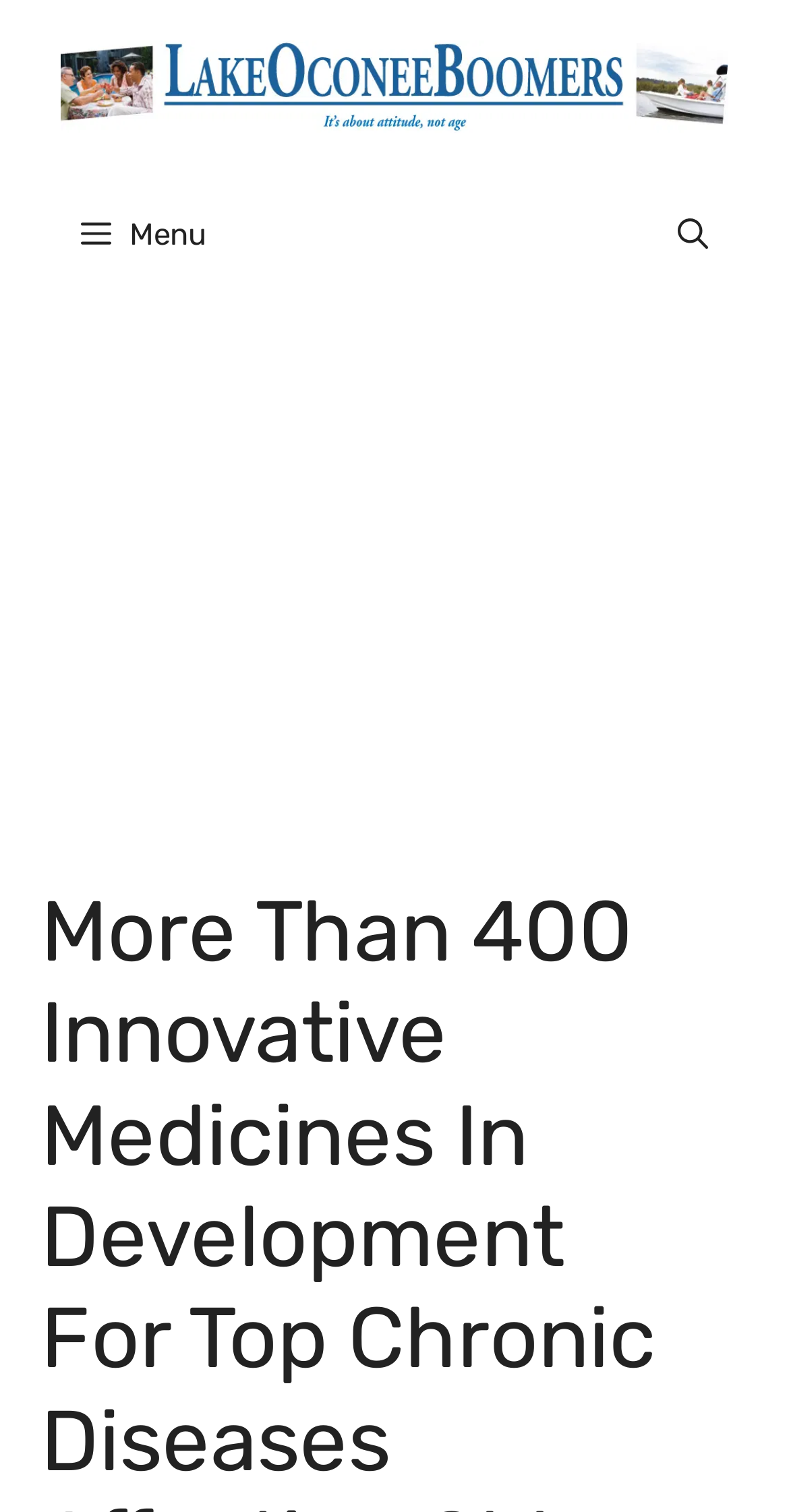Provide the bounding box coordinates for the UI element that is described as: "aria-label="Open search"".

[0.808, 0.115, 0.949, 0.195]